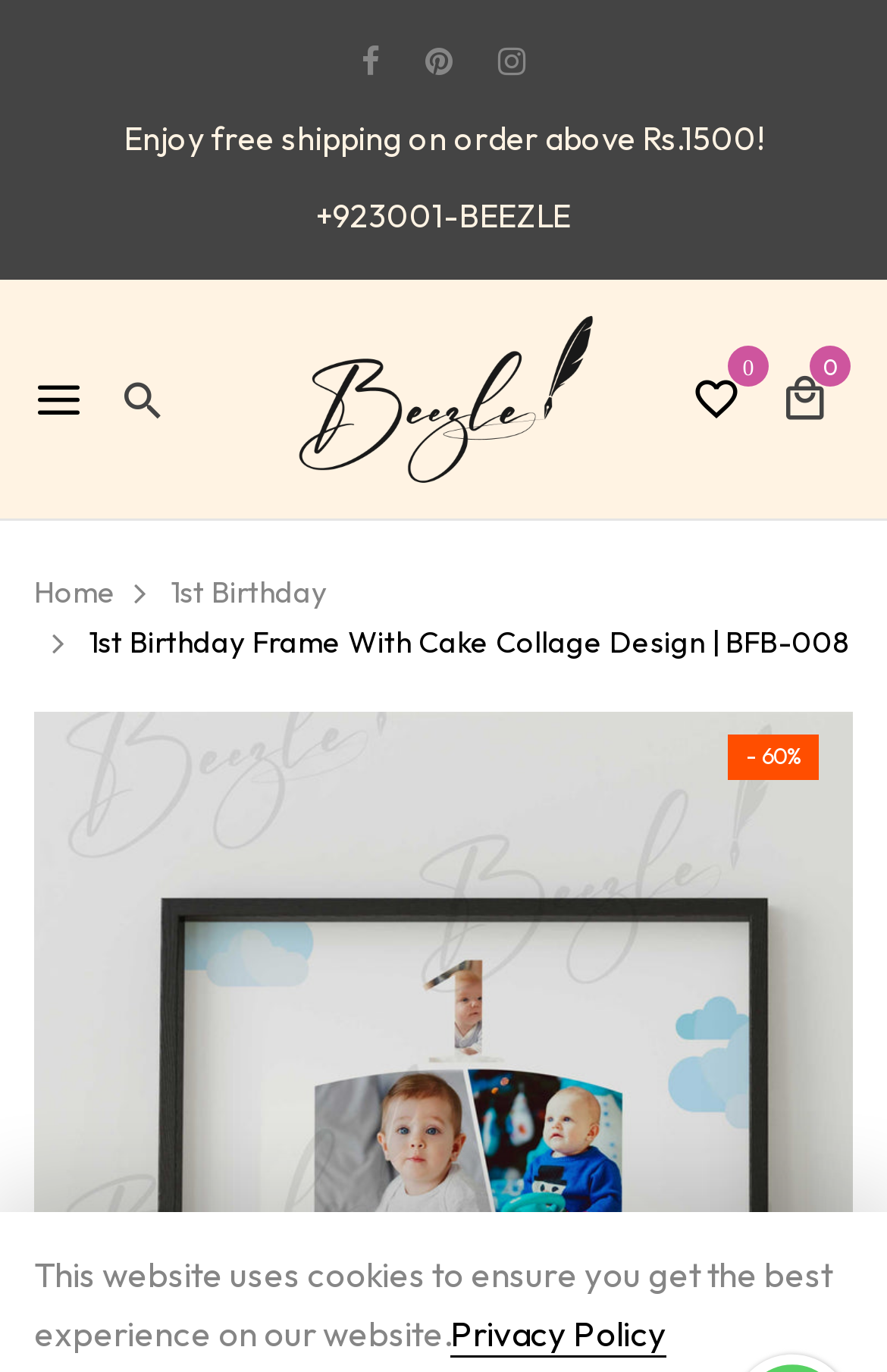Determine the bounding box coordinates for the element that should be clicked to follow this instruction: "Click the shopping cart icon". The coordinates should be given as four float numbers between 0 and 1, in the format [left, top, right, bottom].

[0.408, 0.03, 0.428, 0.06]